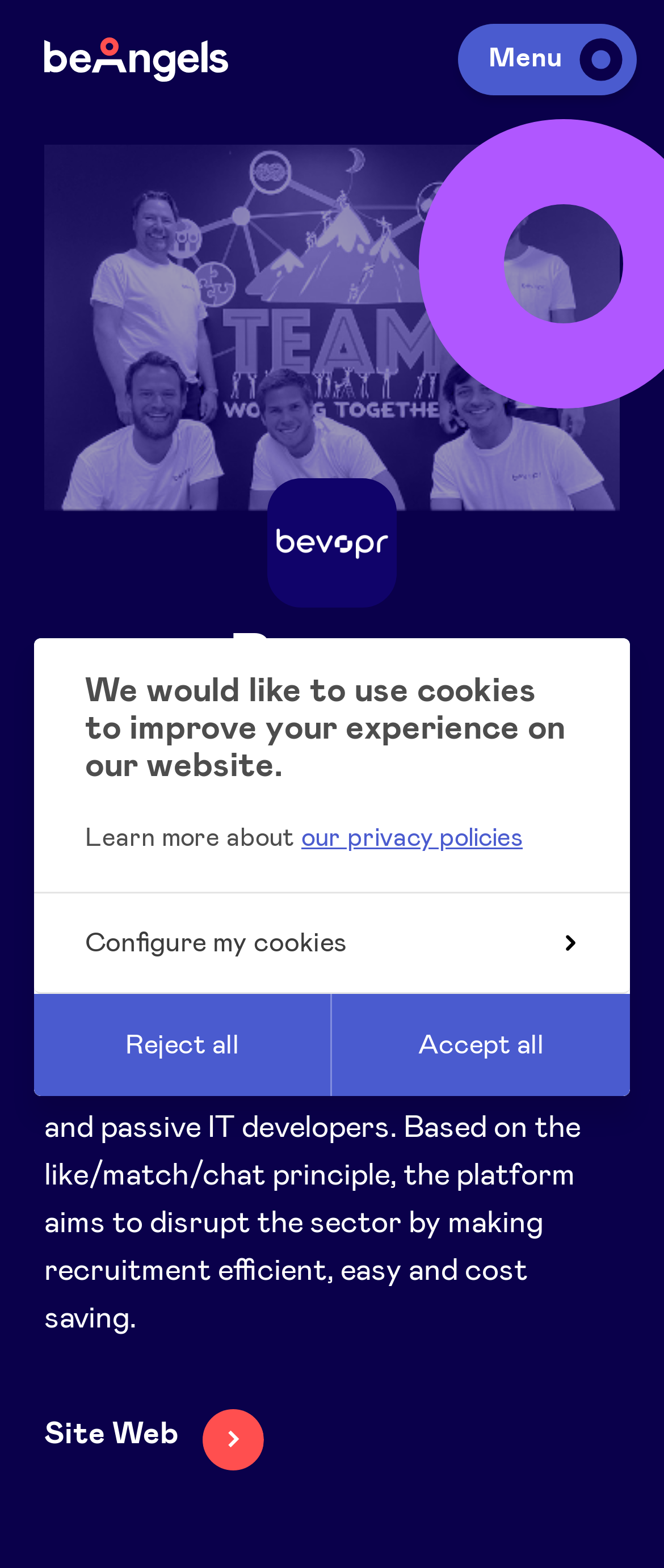Using floating point numbers between 0 and 1, provide the bounding box coordinates in the format (top-left x, top-left y, bottom-right x, bottom-right y). Locate the UI element described here: Configure my cookies

[0.051, 0.569, 0.949, 0.634]